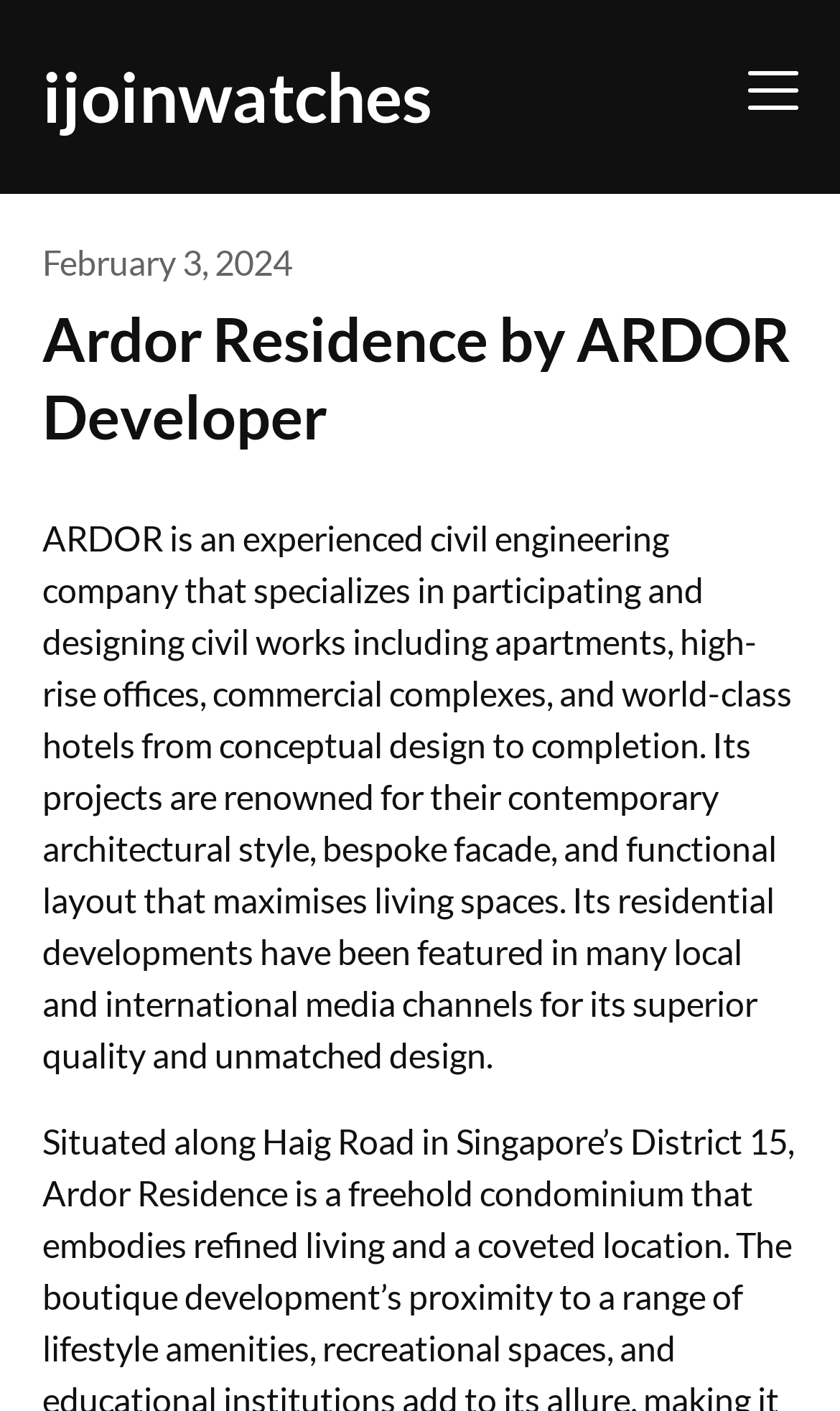Construct a thorough caption encompassing all aspects of the webpage.

The webpage is about ARDOR, a civil engineering company that specializes in designing and participating in civil works. At the top-left corner, there is a link to "ijoinwatches". On the top-right corner, there is an expanded link with an image beside it. Below the top section, there is a header that spans the entire width of the page, containing a link to a date, "February 3, 2024", and a heading that reads "Ardor Residence by ARDOR Developer". 

Below the header, there is a large block of text that describes ARDOR's expertise and projects. The text explains that ARDOR is experienced in designing apartments, offices, commercial complexes, and hotels, and that their projects are known for their contemporary style, bespoke facades, and functional layouts. The text also mentions that their residential developments have been featured in local and international media for their superior quality and design.